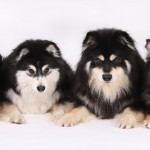Answer this question in one word or a short phrase: What is the temperament of the Finnish Lapphunds?

Friendly and curious